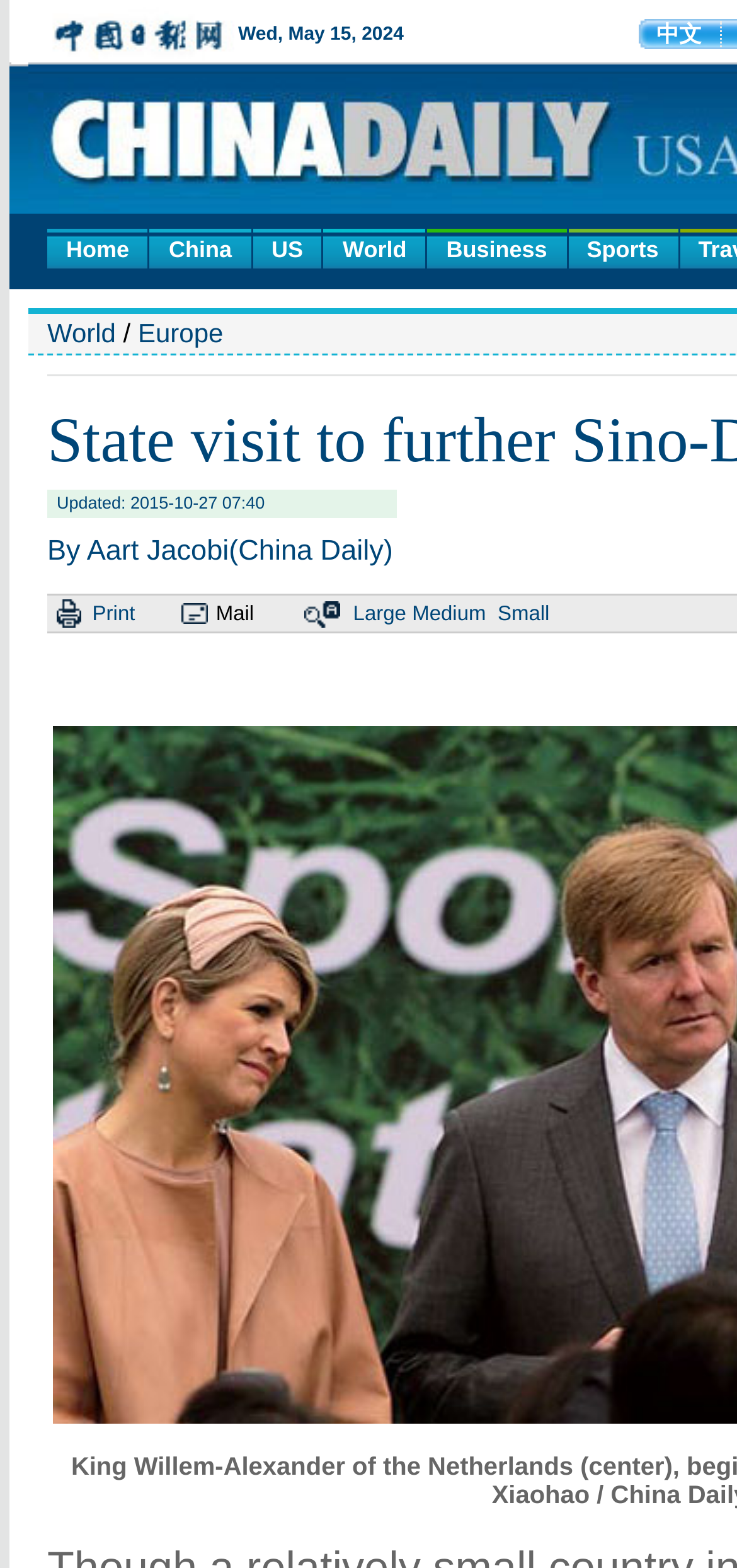Please locate the bounding box coordinates of the element that needs to be clicked to achieve the following instruction: "Check post from Jun 28th 2022, 10:19 pm". The coordinates should be four float numbers between 0 and 1, i.e., [left, top, right, bottom].

None